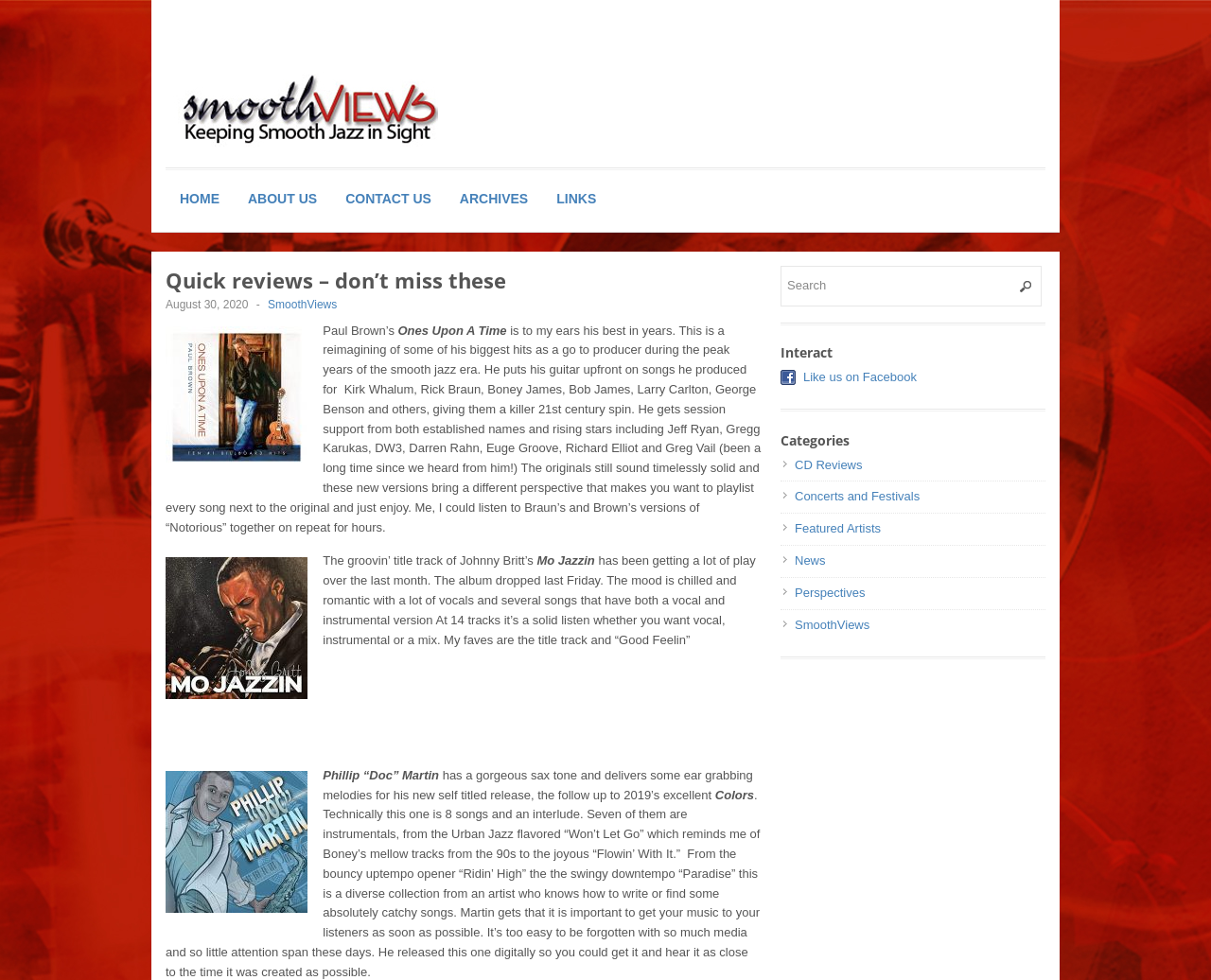Can you determine the bounding box coordinates of the area that needs to be clicked to fulfill the following instruction: "Search for something"?

[0.645, 0.271, 0.86, 0.313]